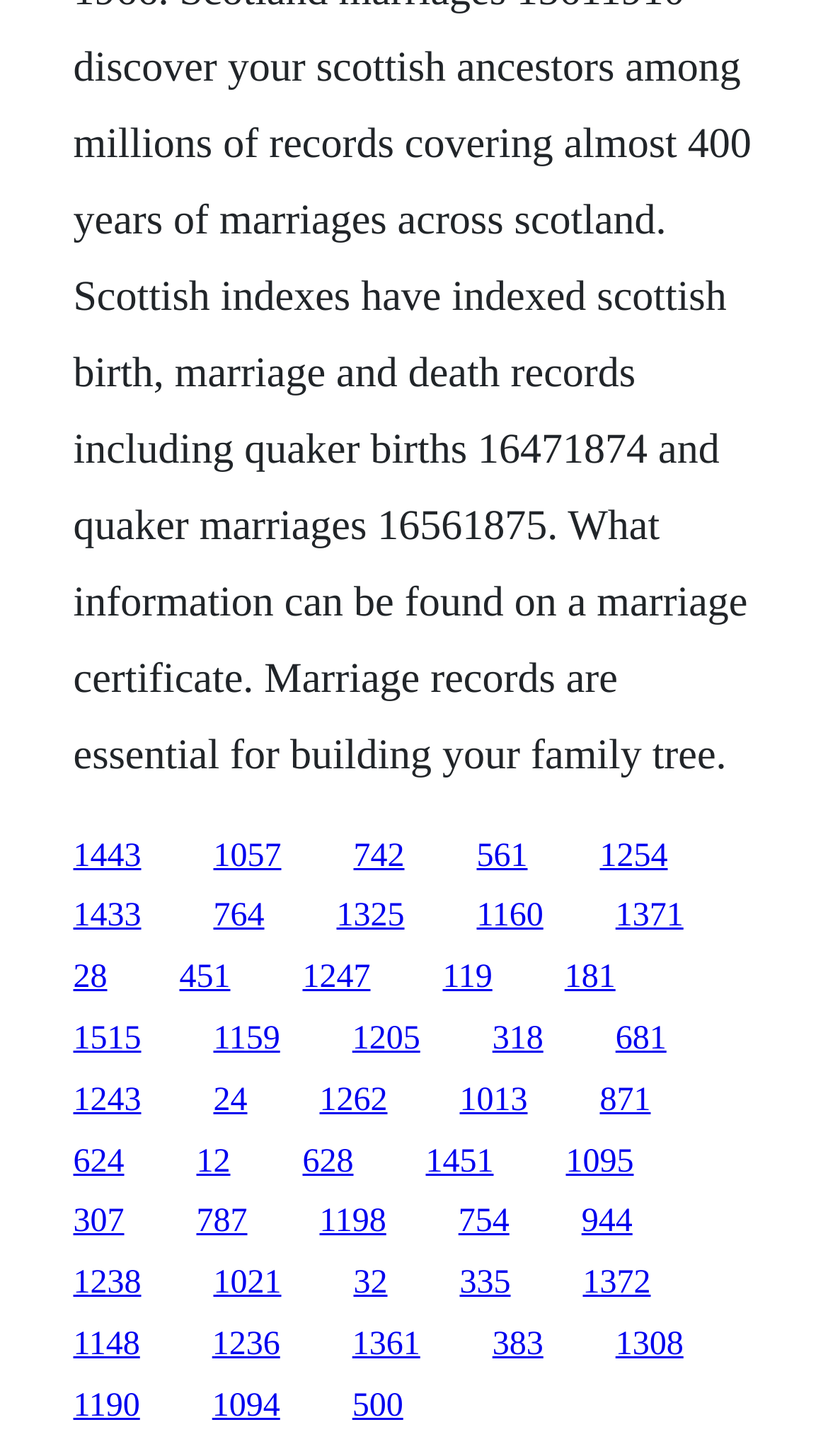Locate the bounding box coordinates of the element's region that should be clicked to carry out the following instruction: "click the first link". The coordinates need to be four float numbers between 0 and 1, i.e., [left, top, right, bottom].

[0.088, 0.575, 0.171, 0.6]